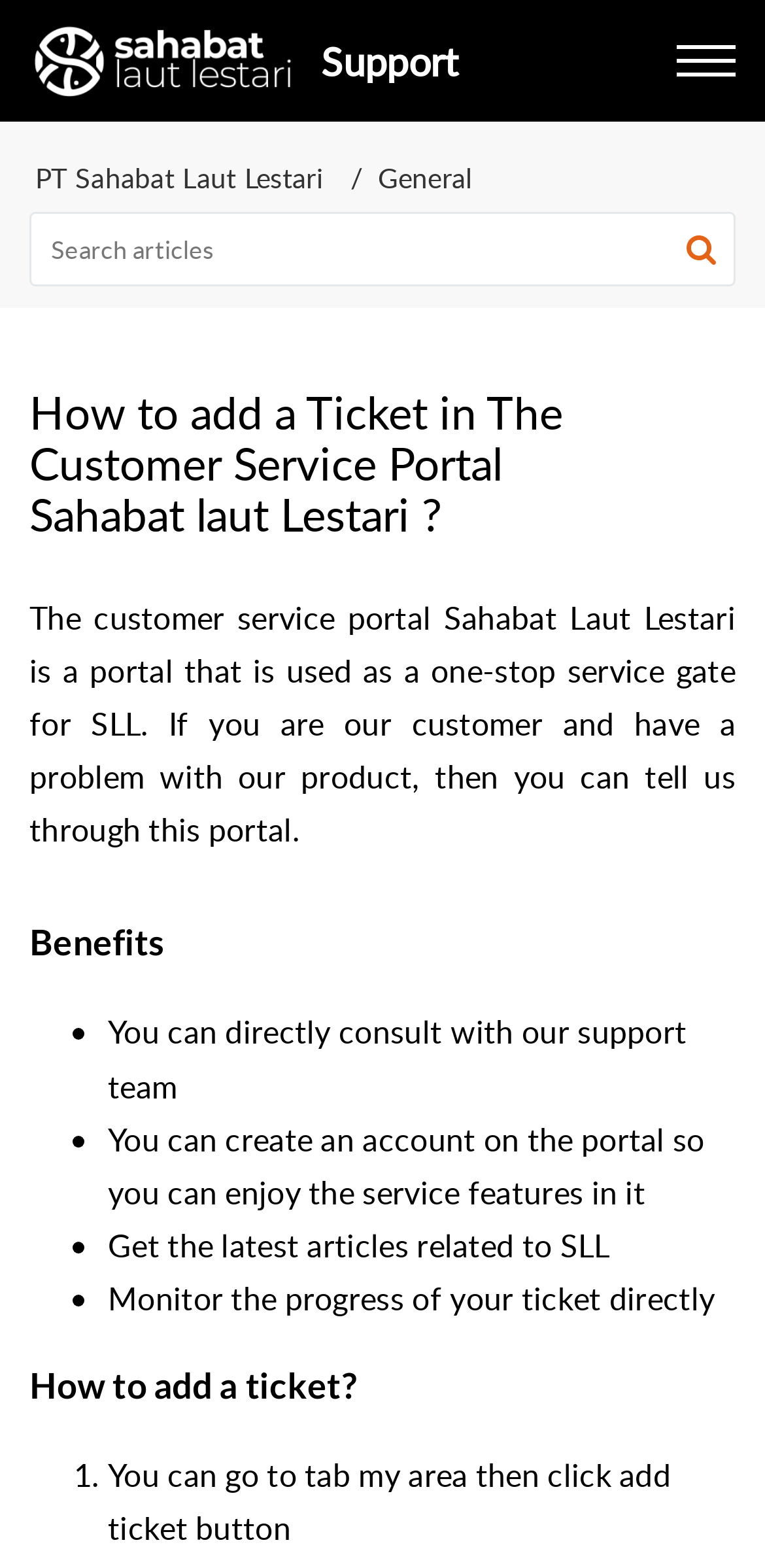What are the benefits of using the customer service portal?
Please answer the question with as much detail as possible using the screenshot.

The benefits of using the customer service portal include being able to directly consult with the support team, creating an account to enjoy service features, getting the latest articles related to SLL, and monitoring the progress of their tickets.